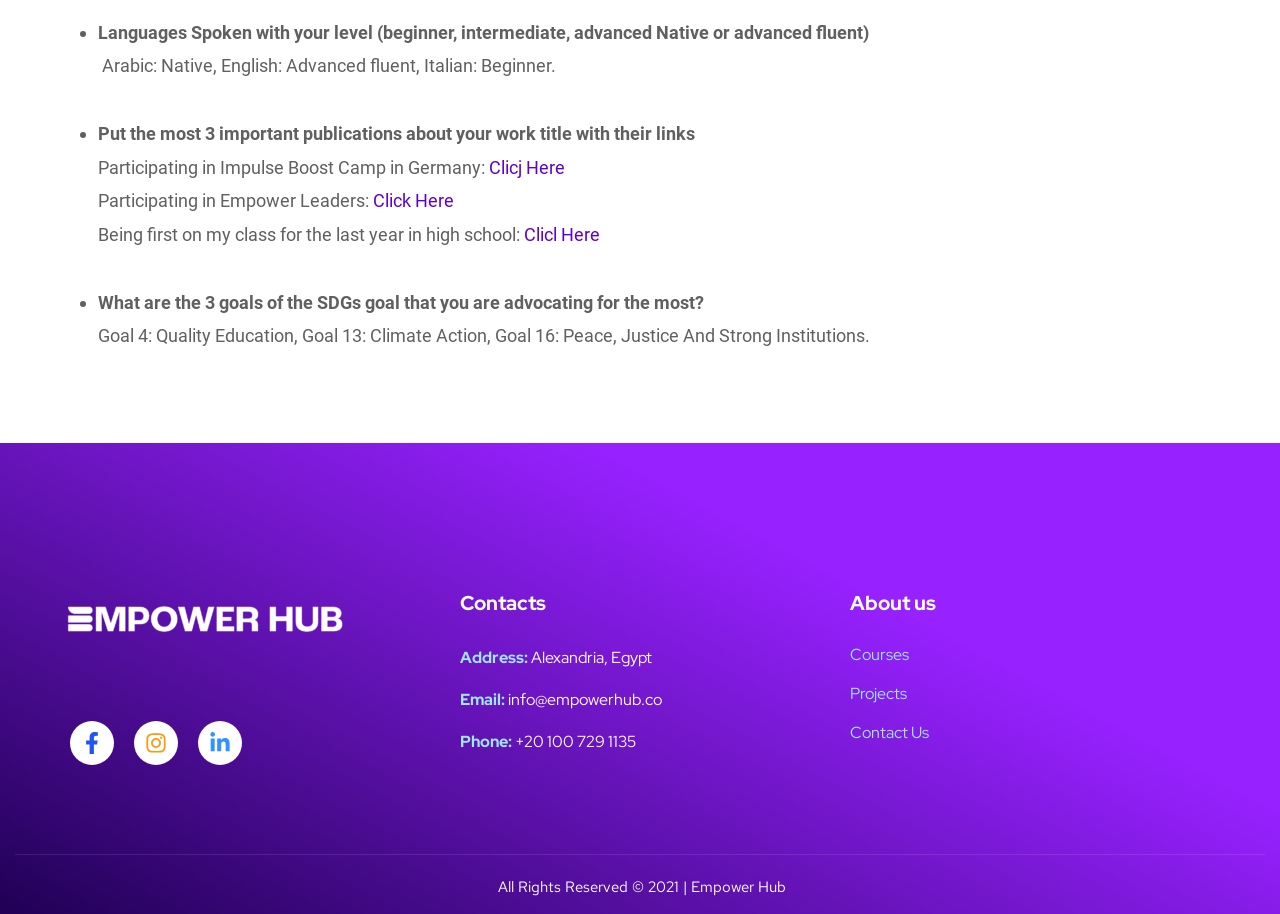Please pinpoint the bounding box coordinates for the region I should click to adhere to this instruction: "Send an email to info@empowerhub.co".

[0.359, 0.754, 0.391, 0.777]